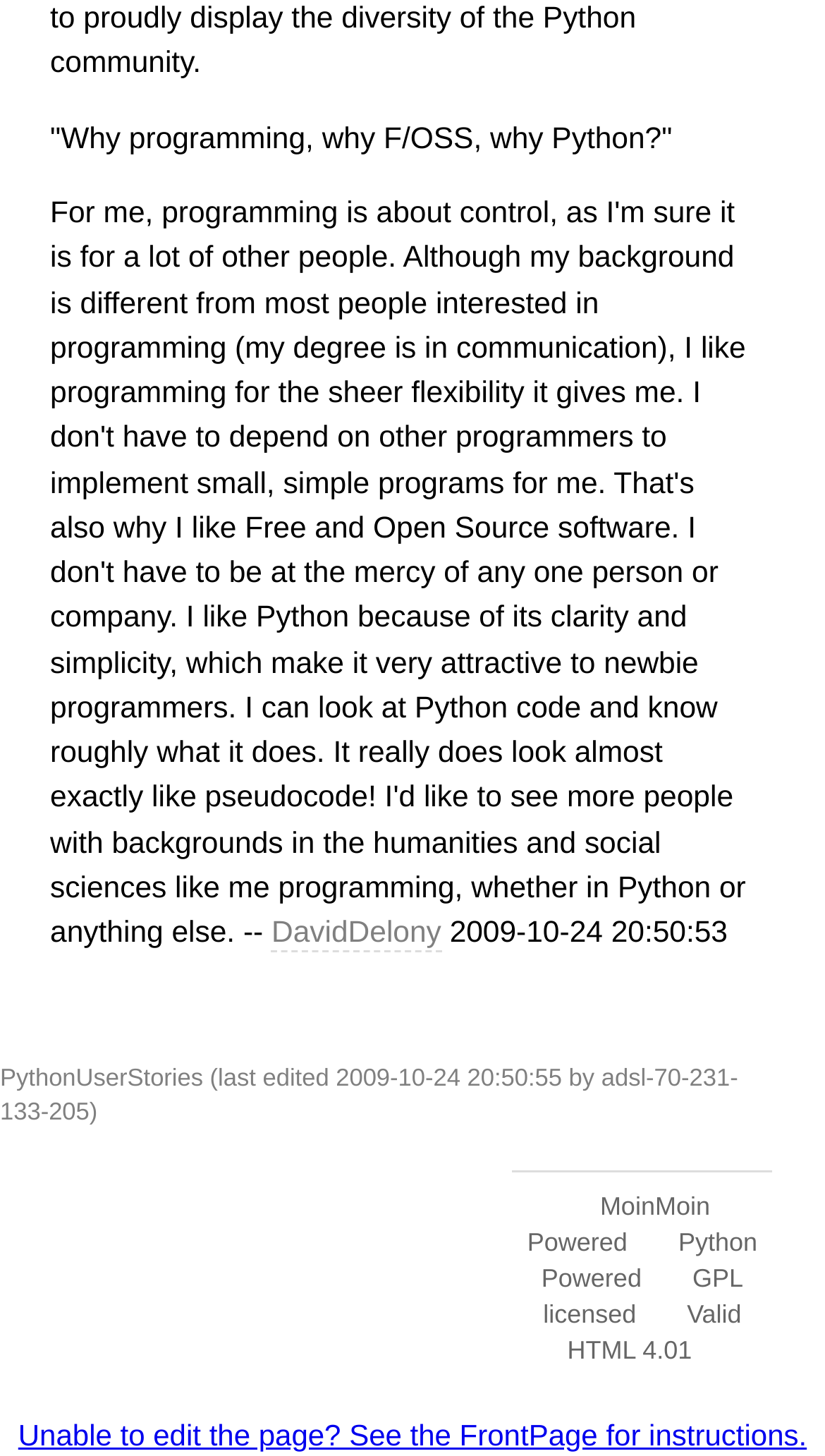When was the article last edited?
Using the details shown in the screenshot, provide a comprehensive answer to the question.

The last edited time of the article can be found at the bottom of the webpage, which is '2009-10-24 20:50:55'. This information is provided in the text 'PythonUserStories (last edited 2009-10-24 20:50:55 by'.